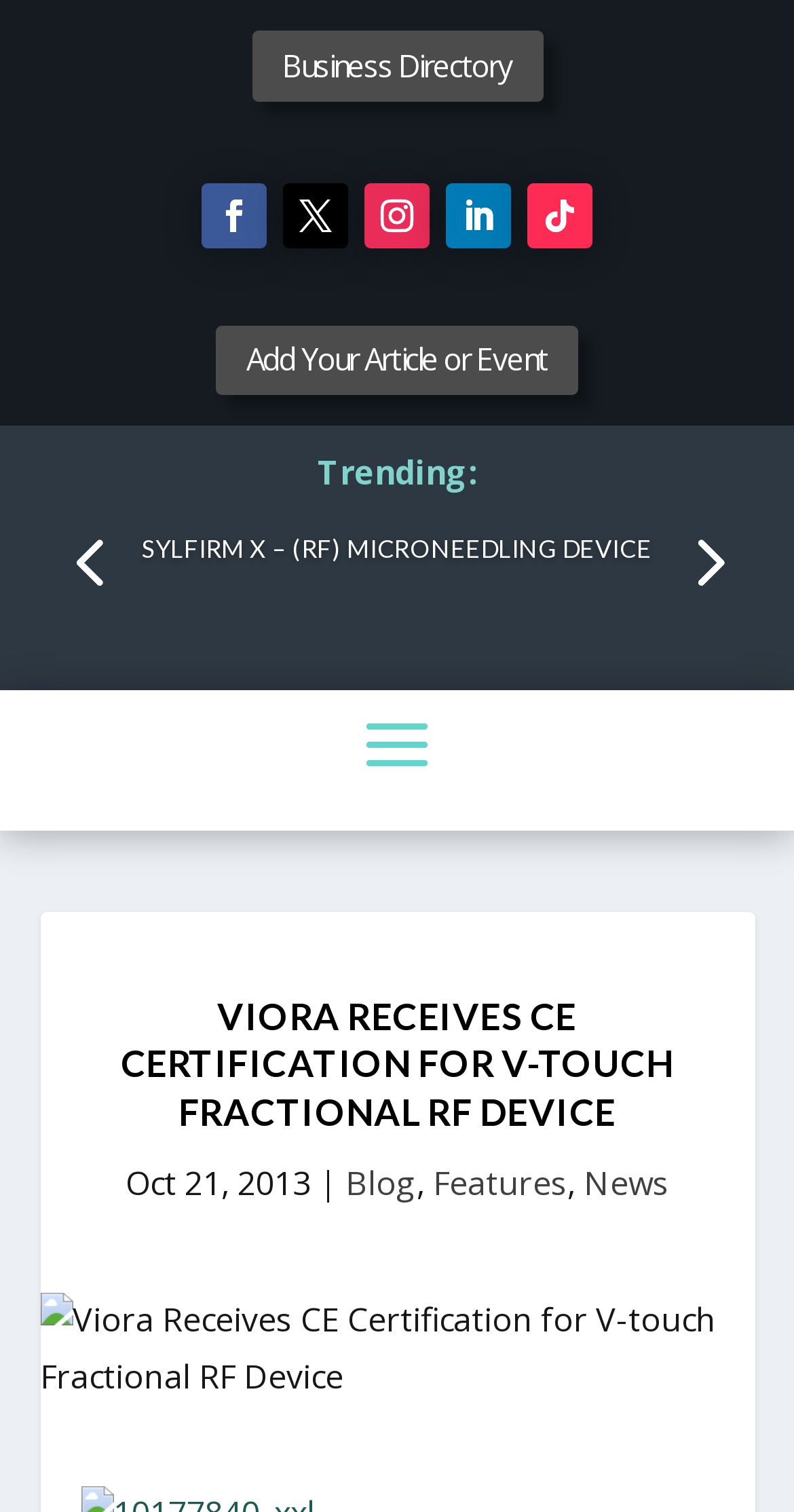Refer to the image and provide an in-depth answer to the question: 
What is the name of the device mentioned in the main heading?

I found the name of the device by reading the main heading of the webpage which says 'VIORA RECEIVES CE CERTIFICATION FOR V-TOUCH FRACTIONAL RF DEVICE'.